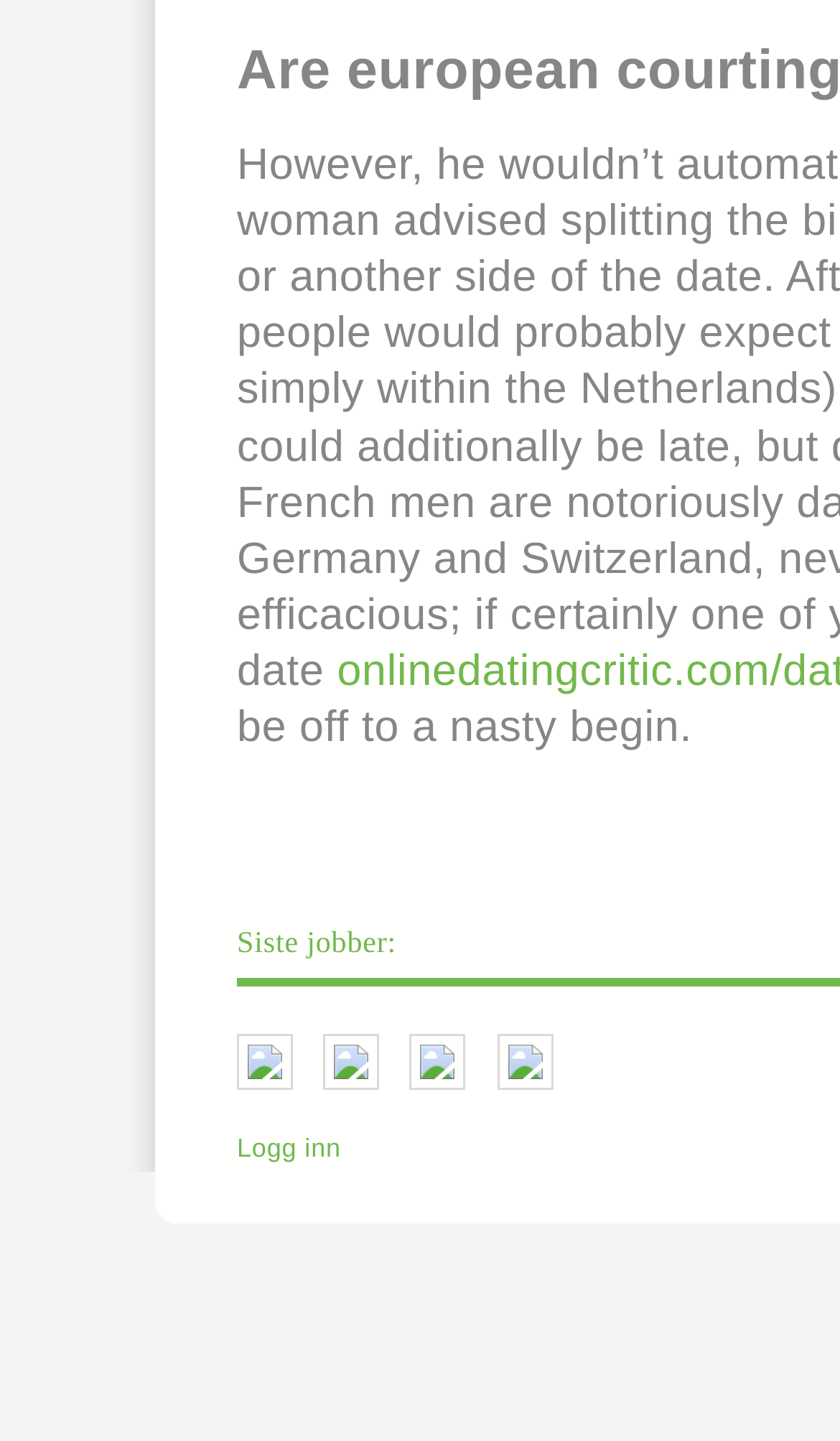What is the last link under 'Siste jobber:'?
Refer to the image and provide a detailed answer to the question.

I looked at the links under the heading 'Siste jobber:' and found that the last link is 'Se på What Are Malaysian Brides?'.